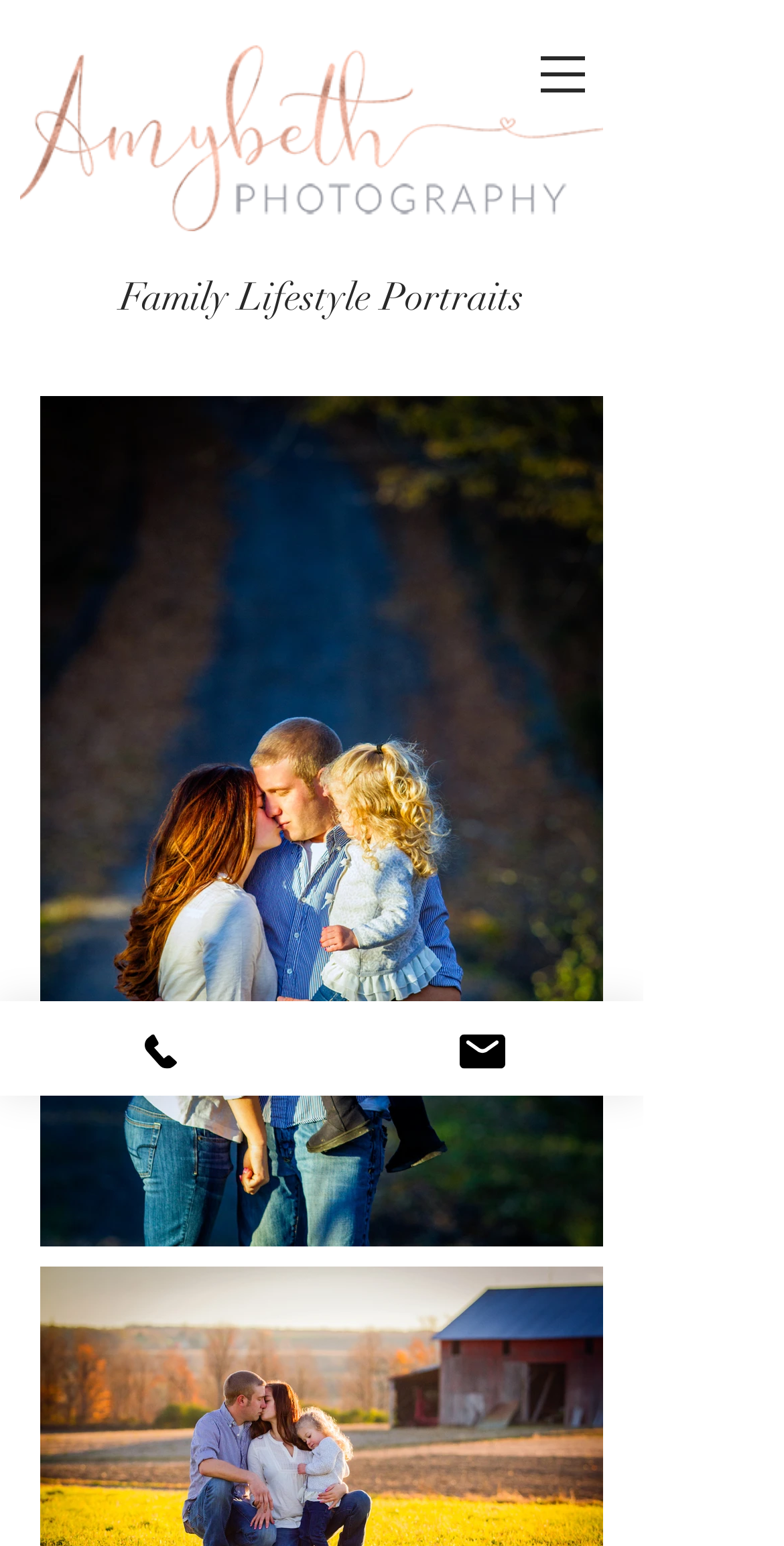What type of photographer is Amybeth?
Answer the question in a detailed and comprehensive manner.

Based on the webpage title 'Amybeth Photography | Syracuse Portrait Photographer, Ithaca Rochester', it is clear that Amybeth is a portrait photographer.